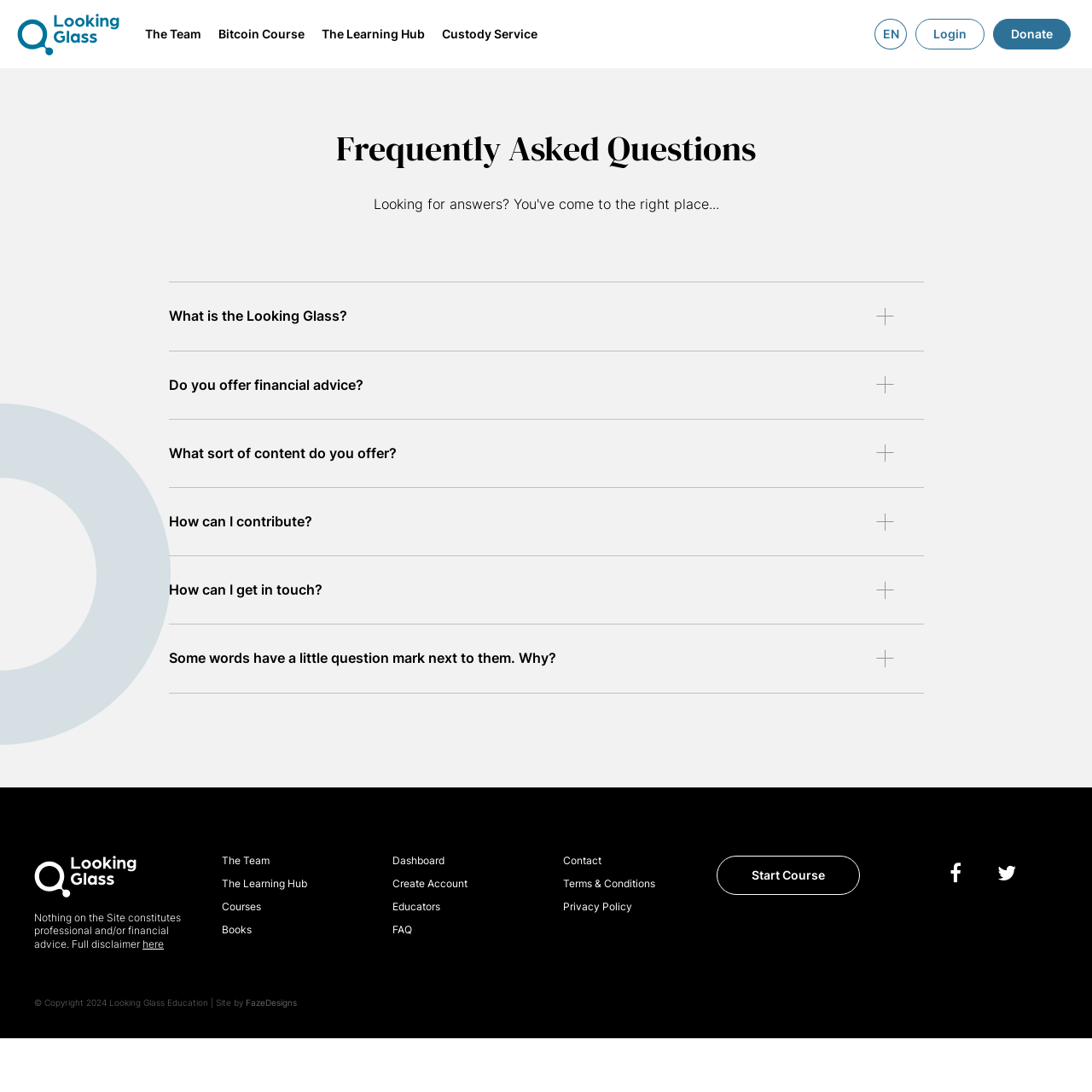Refer to the image and answer the question with as much detail as possible: How many links are present in the site navigation?

The site navigation section contains four links: 'The Team', 'Bitcoin Course', 'The Learning Hub', and 'Custody Service'. These links are present below the 'Site Navigation' generic element.